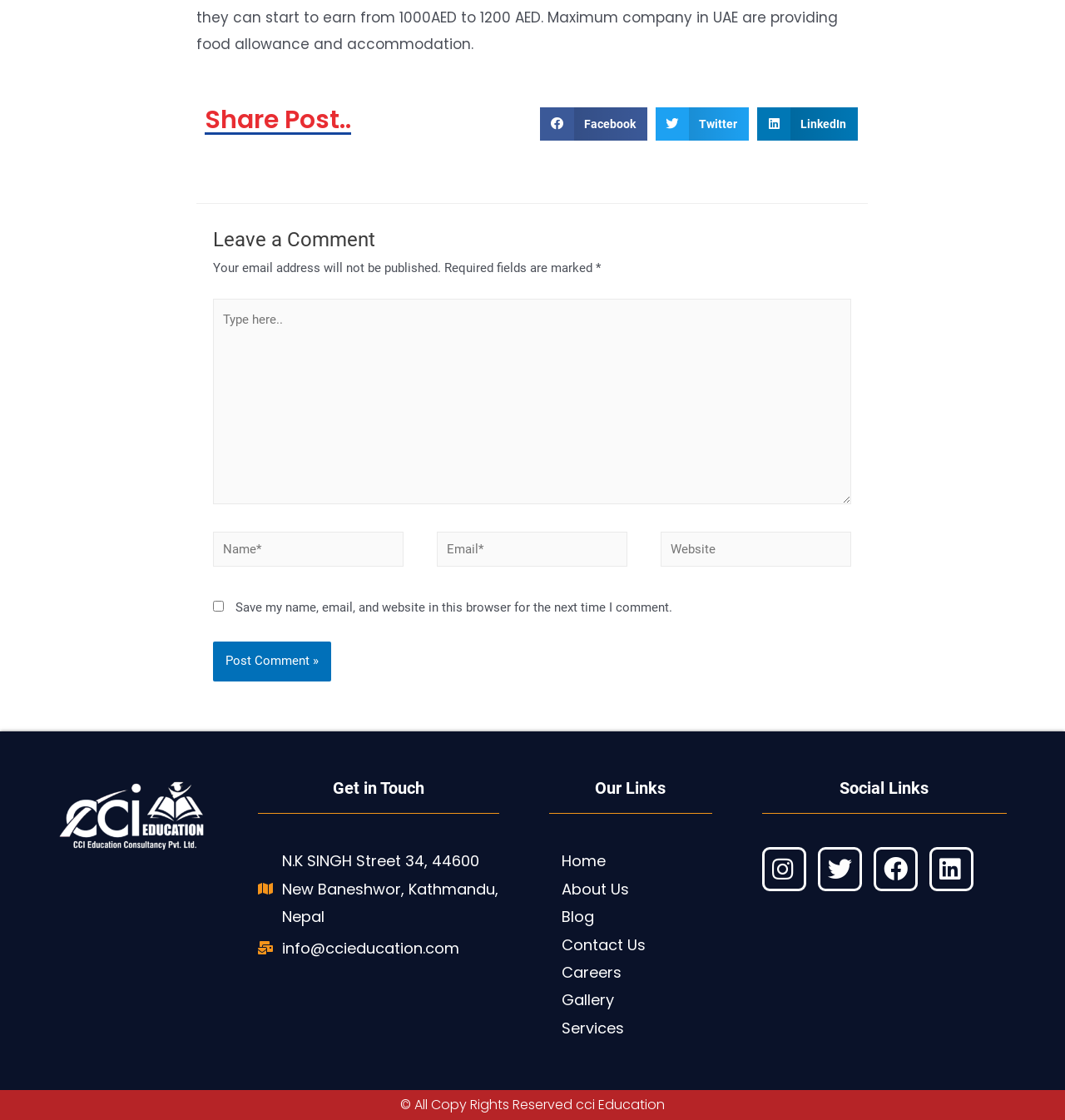What is the purpose of the comment section?
Using the information presented in the image, please offer a detailed response to the question.

The comment section is for users to leave a comment, as indicated by the heading 'Leave a Comment' and the presence of text boxes for name, email, and website, as well as a button to post the comment.